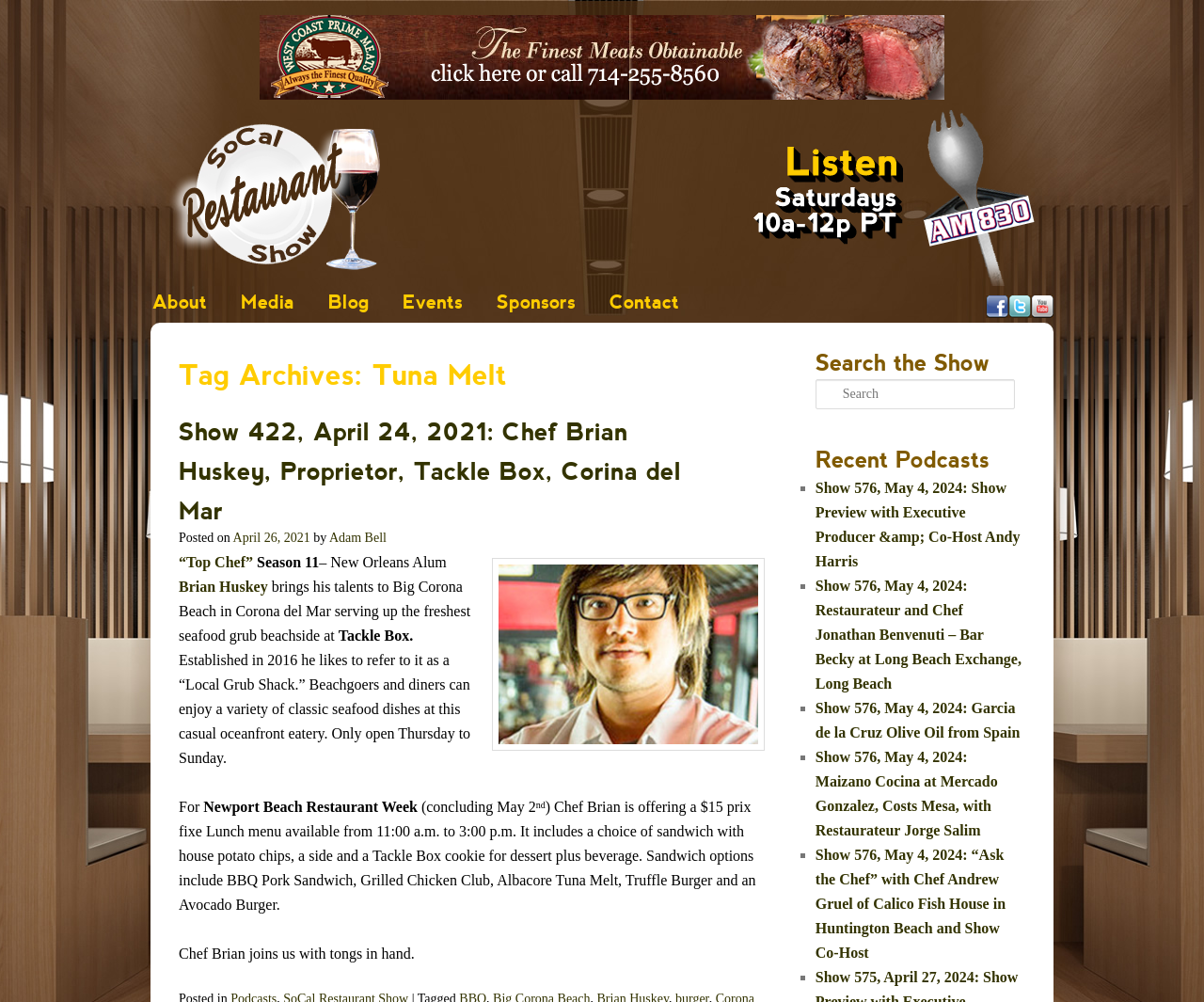Look at the image and give a detailed response to the following question: What is the name of the restaurant featured in the article?

The article mentions 'Tackle Box' as the name of the restaurant, which is owned by Chef Brian Huskey, a 'Top Chef' Season 11 alum.